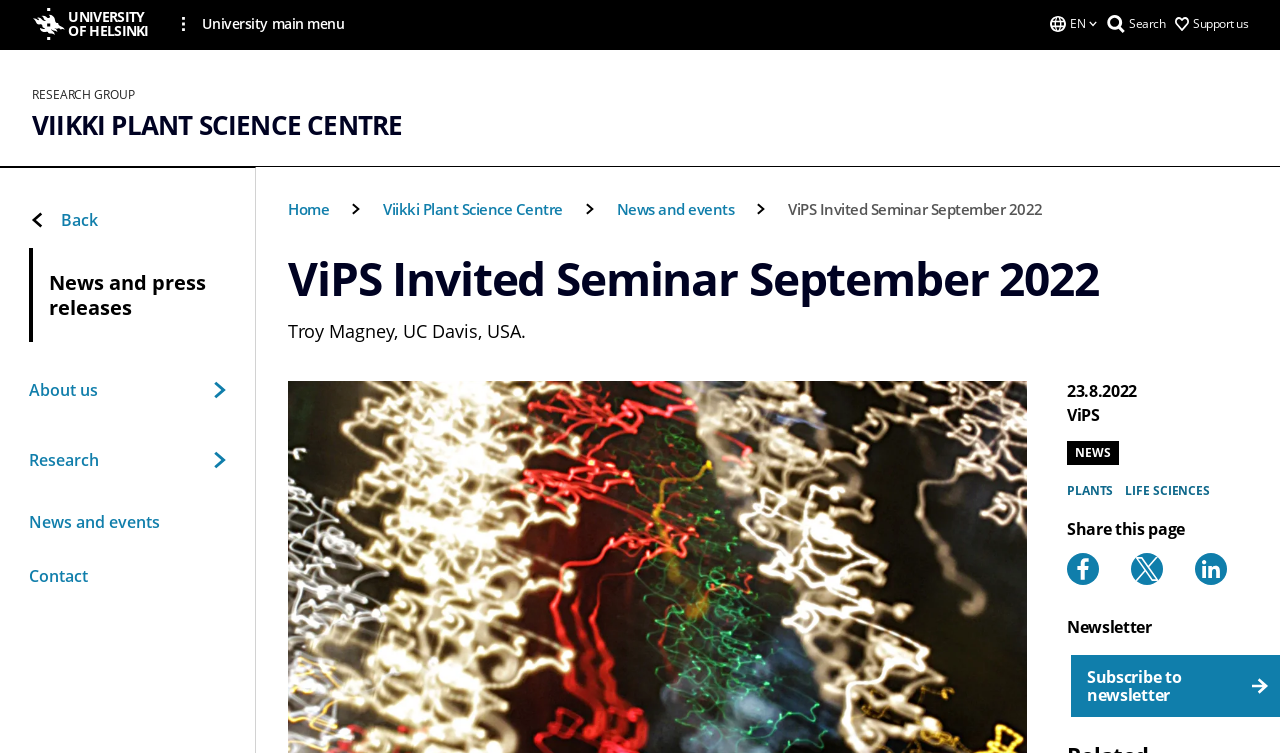Determine the bounding box coordinates of the clickable area required to perform the following instruction: "Visit Viikki Plant Science Centre". The coordinates should be represented as four float numbers between 0 and 1: [left, top, right, bottom].

[0.025, 0.146, 0.314, 0.186]